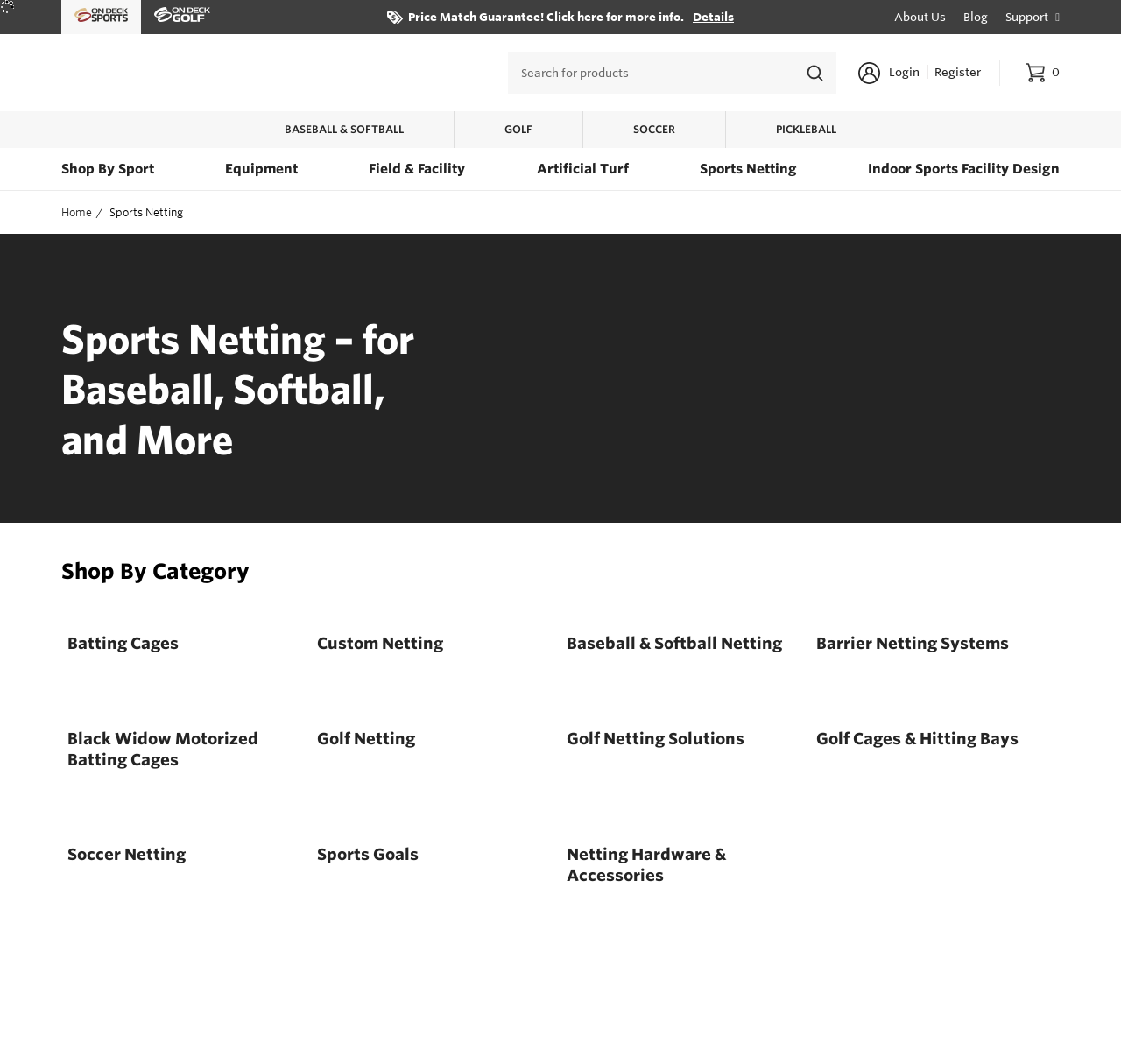Please find the bounding box coordinates of the element's region to be clicked to carry out this instruction: "Go to On Deck Sports homepage".

[0.066, 0.007, 0.114, 0.025]